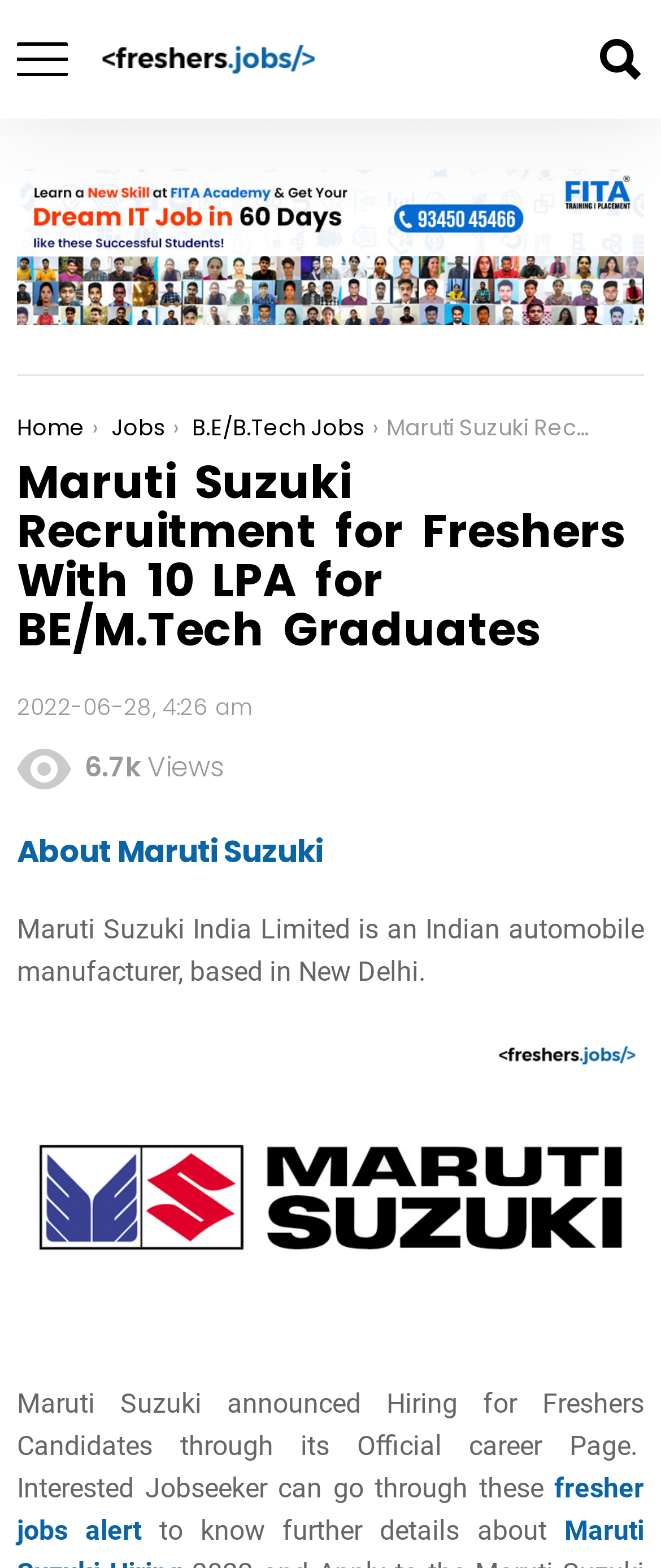What is the salary package for BE/M.Tech graduates?
Please respond to the question with a detailed and well-explained answer.

The webpage mentions 'Maruti Suzuki Recruitment for Freshers With 10 LPA for BE/M.Tech Graduates' in its heading, indicating that the salary package for BE/M.Tech graduates is 10 LPA.